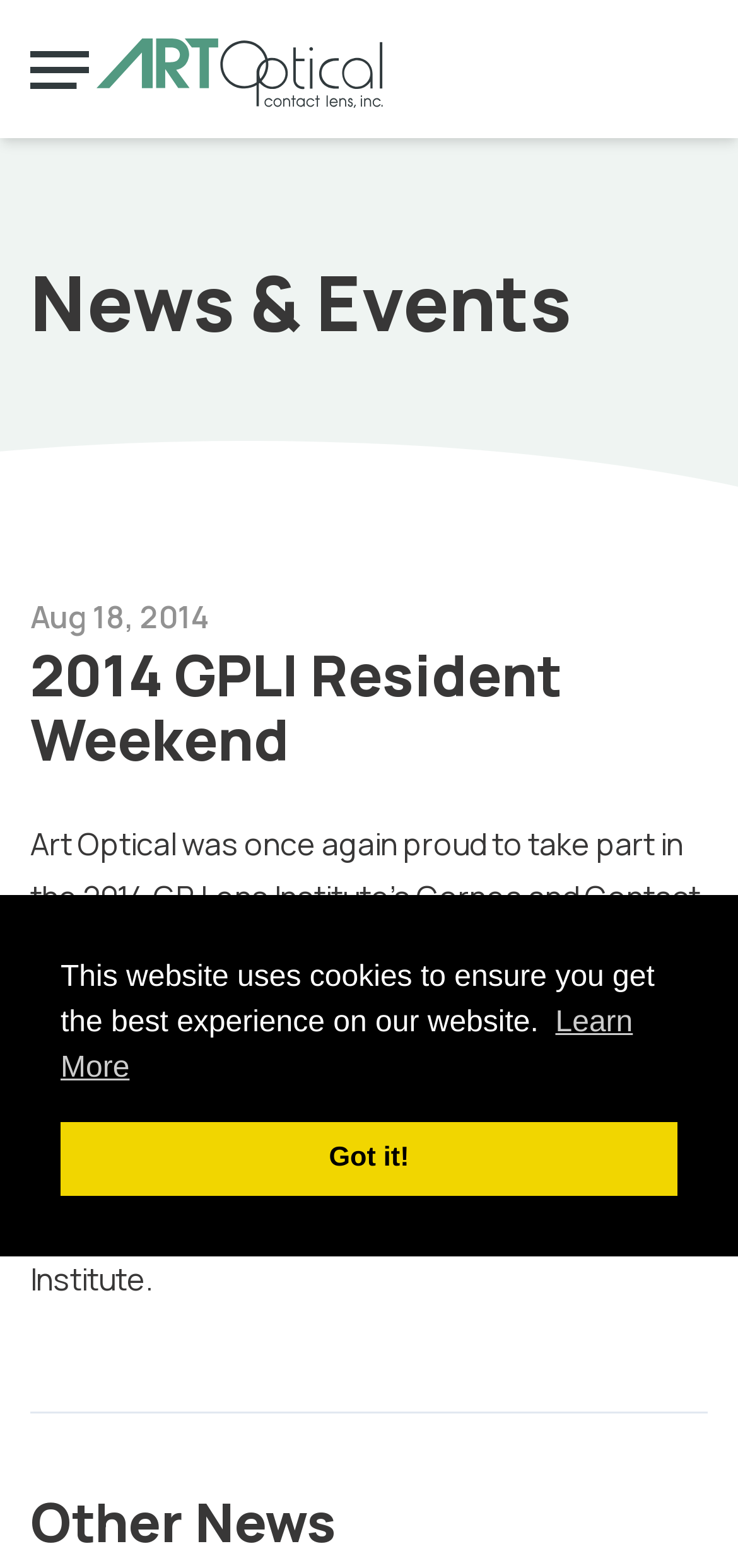Examine the screenshot and answer the question in as much detail as possible: What are the hours of operation for the customer care center?

I found the hours of operation by looking at the 'Customer Care Center' section, where it is listed as 'Monday-Friday 6am-7pm EST'.